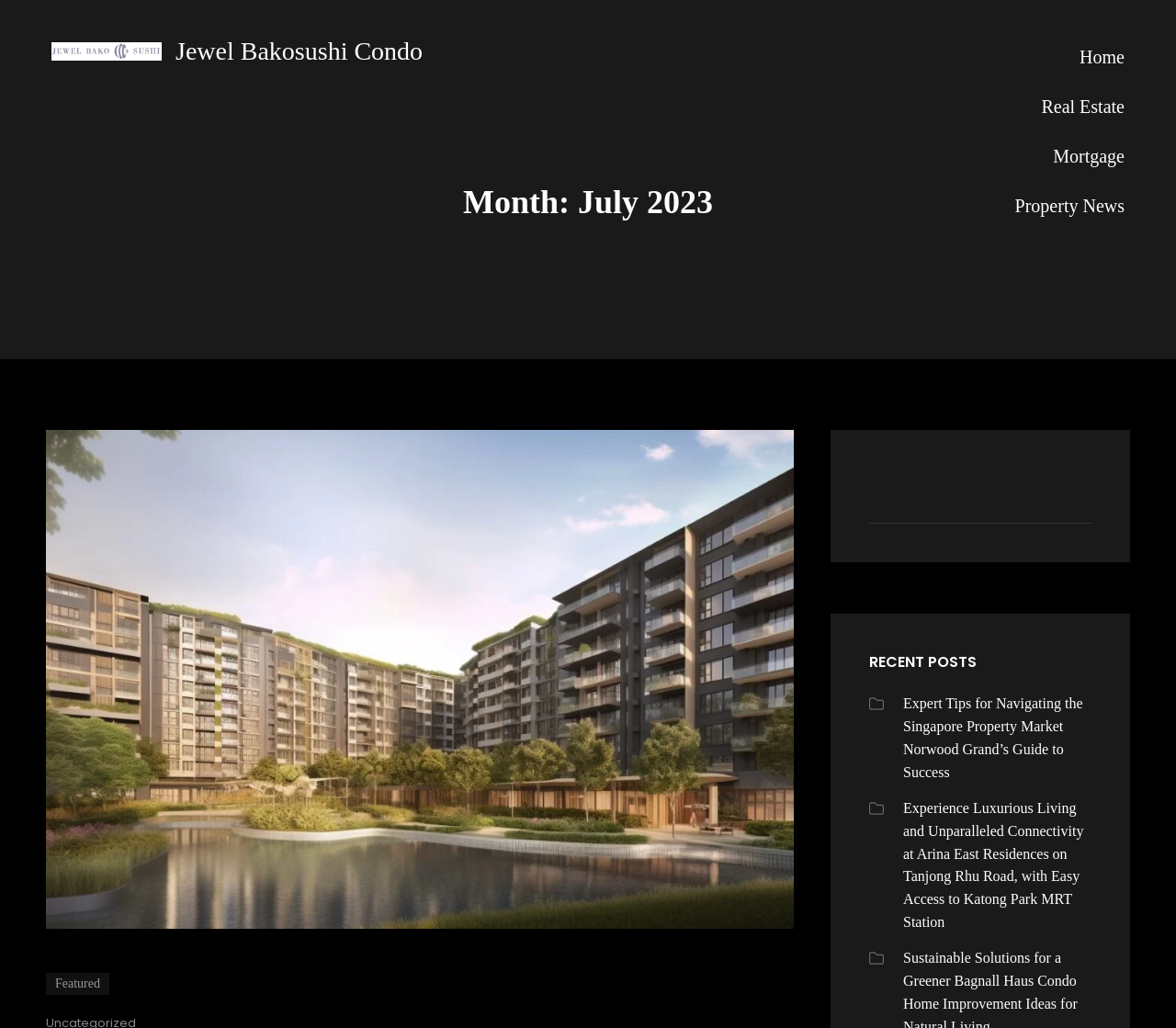Specify the bounding box coordinates for the region that must be clicked to perform the given instruction: "Click Jewel Bako Sushi Logo".

[0.044, 0.041, 0.138, 0.059]